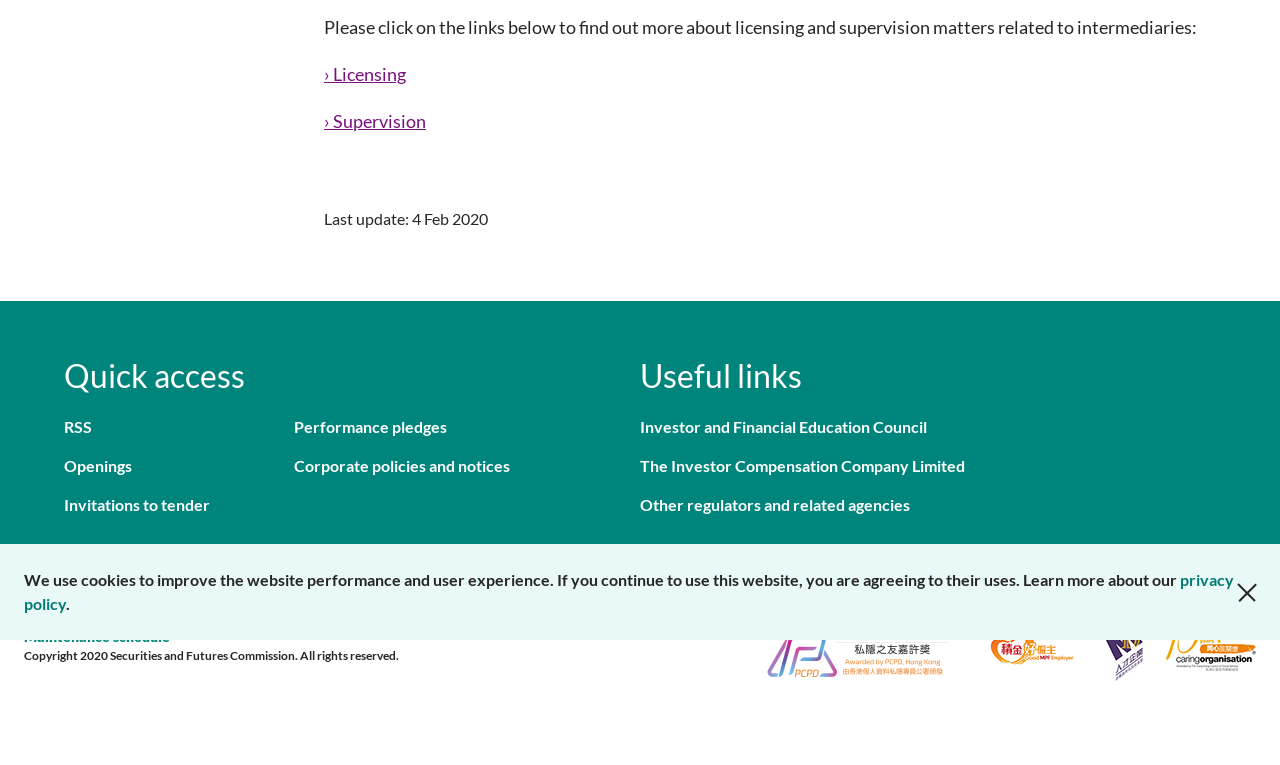Using the element description Archives, predict the bounding box coordinates for the UI element. Provide the coordinates in (top-left x, top-left y, bottom-right x, bottom-right y) format with values ranging from 0 to 1.

None